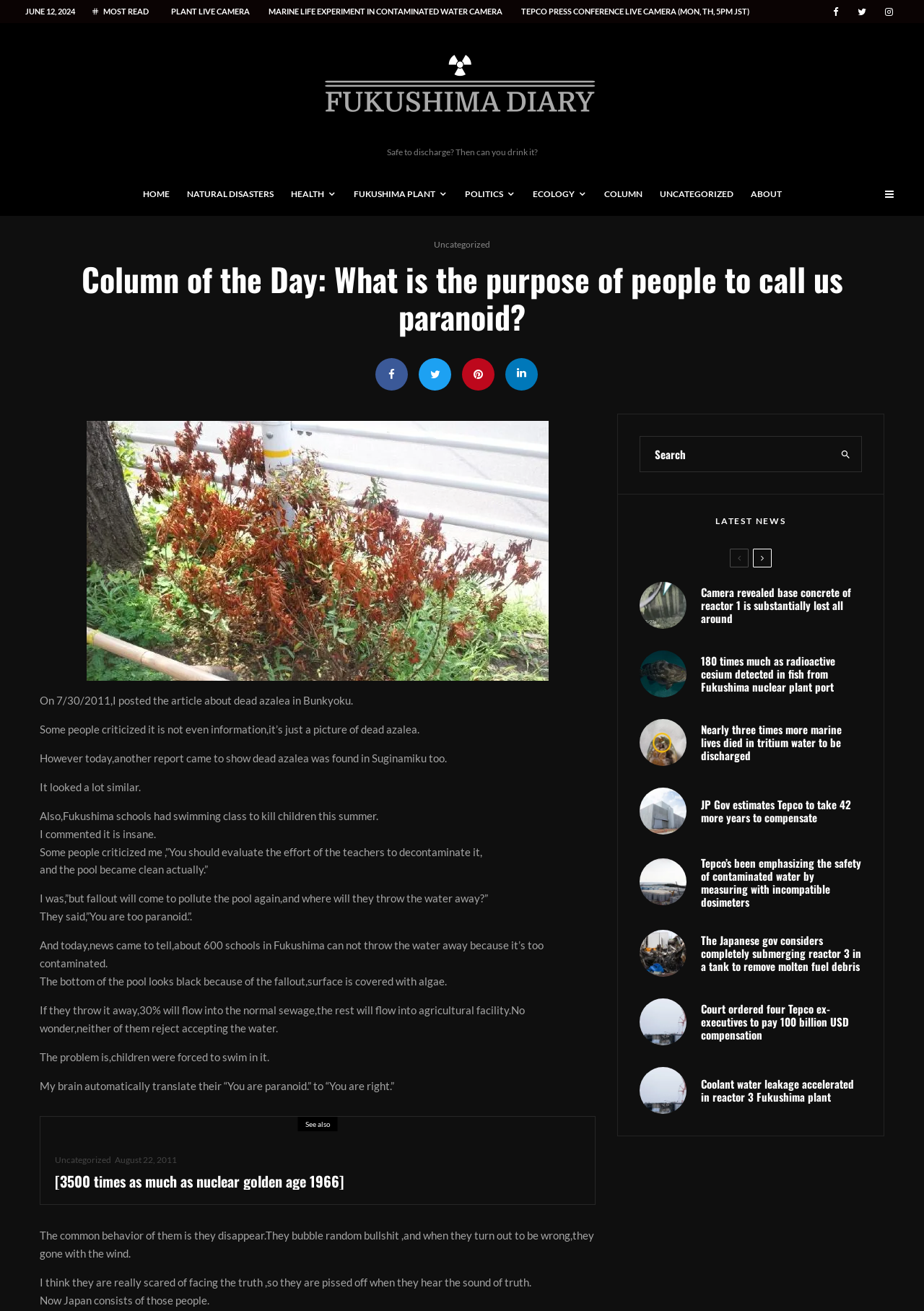Can you find the bounding box coordinates for the element that needs to be clicked to execute this instruction: "Click on 'HOME'"? The coordinates should be given as four float numbers between 0 and 1, i.e., [left, top, right, bottom].

[0.145, 0.134, 0.193, 0.165]